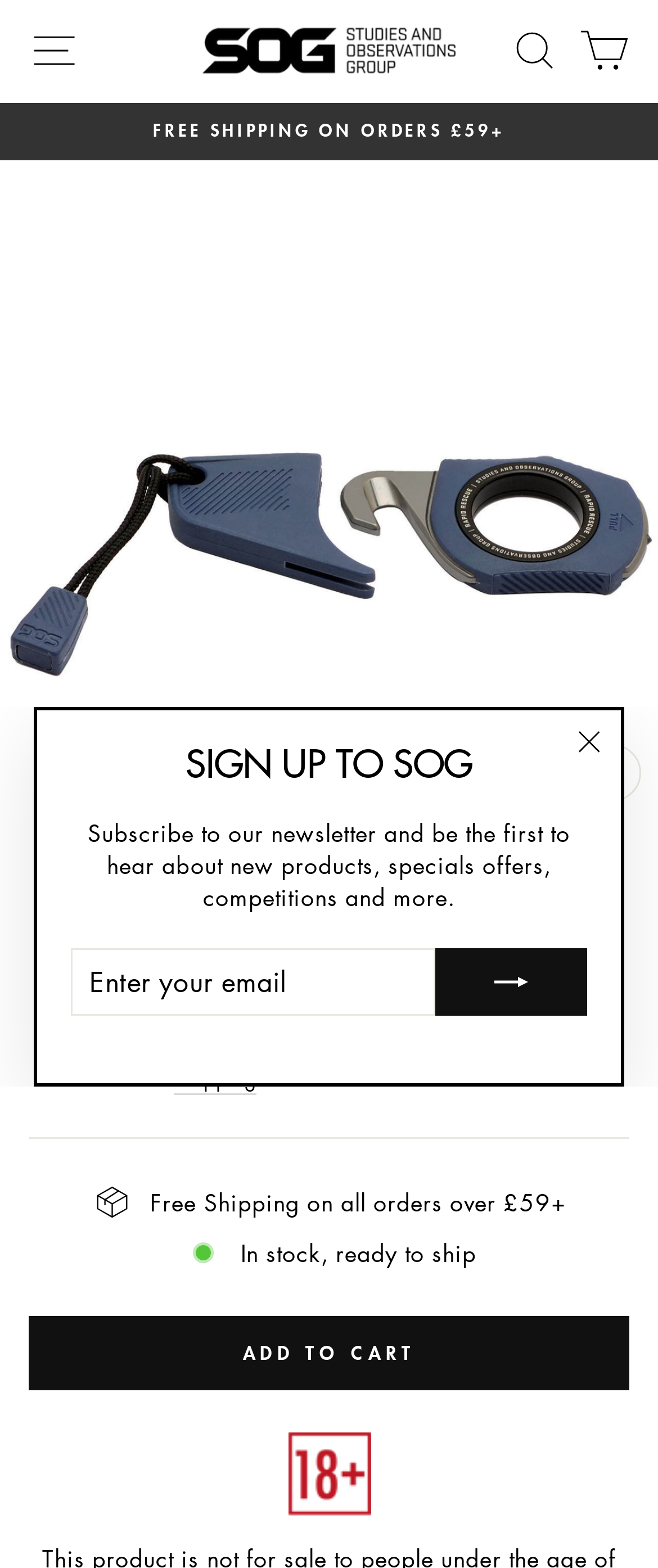Identify the bounding box coordinates of the part that should be clicked to carry out this instruction: "Enter email address to subscribe".

[0.108, 0.604, 0.662, 0.648]